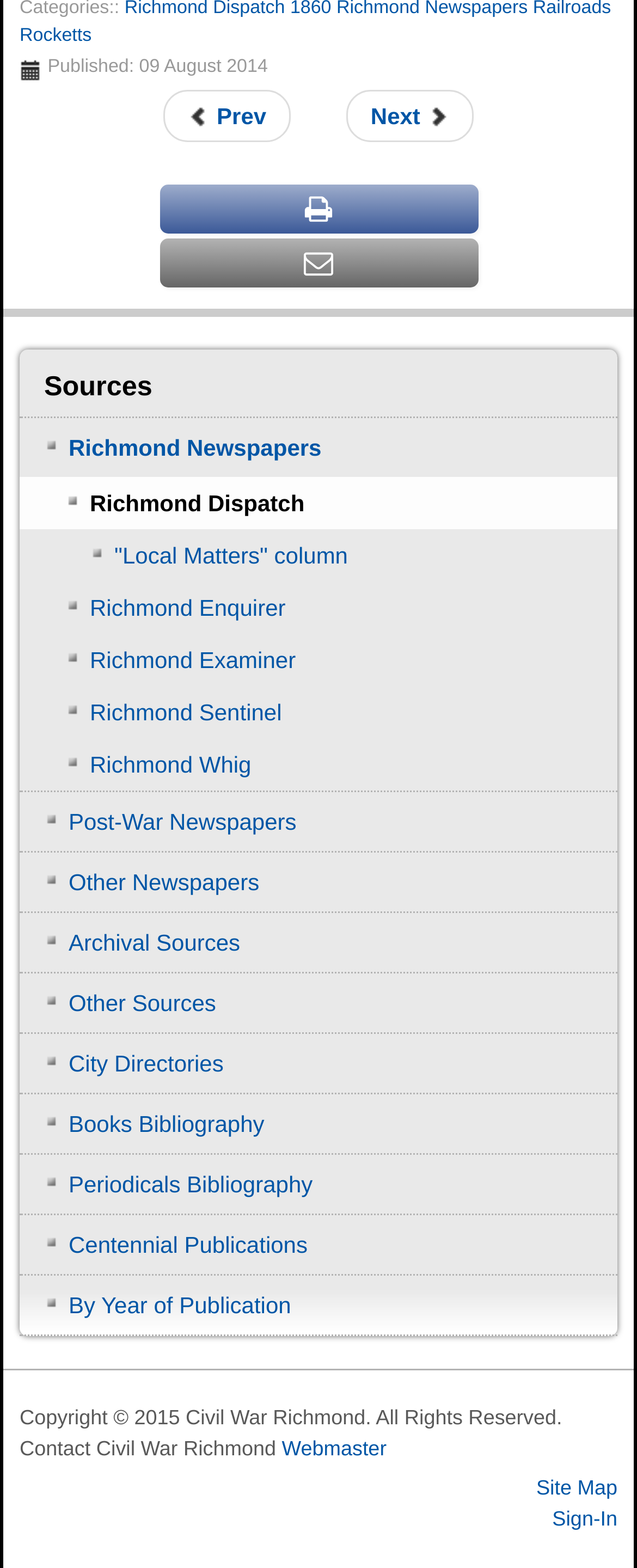Please find the bounding box coordinates of the element that needs to be clicked to perform the following instruction: "Sign in". The bounding box coordinates should be four float numbers between 0 and 1, represented as [left, top, right, bottom].

[0.867, 0.962, 0.969, 0.976]